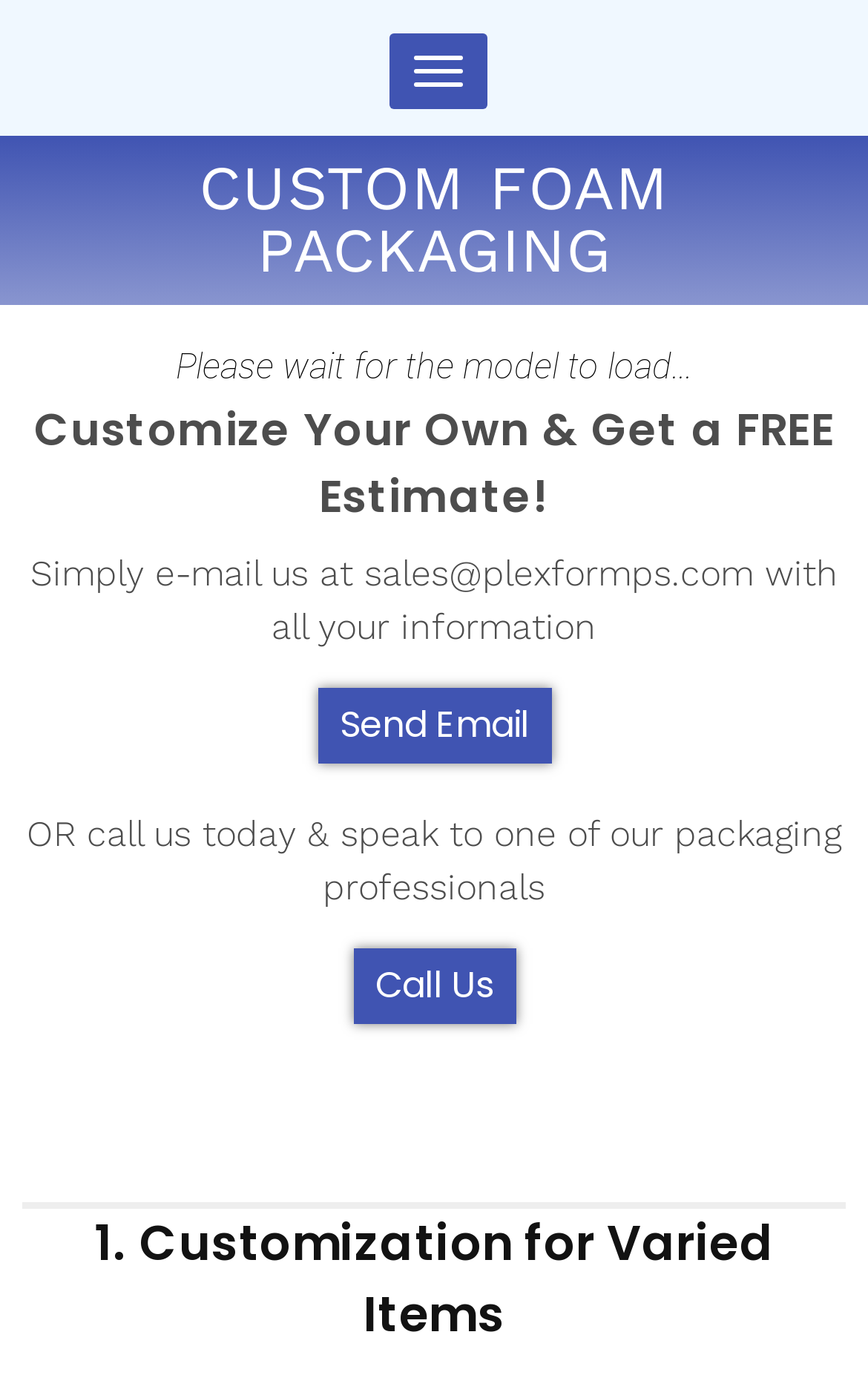Please find the bounding box for the following UI element description. Provide the coordinates in (top-left x, top-left y, bottom-right x, bottom-right y) format, with values between 0 and 1: Plexform Packaging Inc.

[0.031, 0.026, 0.523, 0.283]